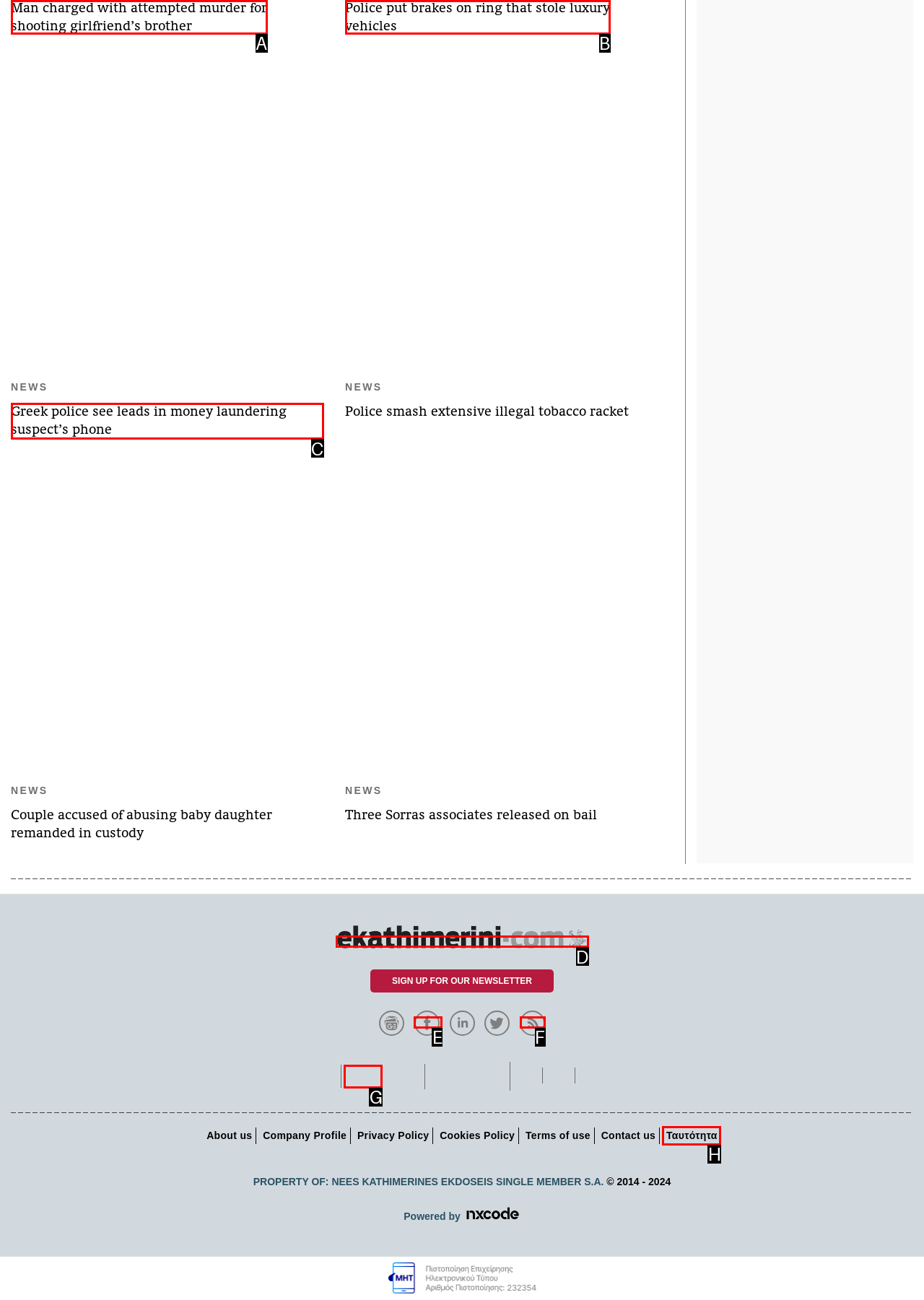Indicate which UI element needs to be clicked to fulfill the task: Read the news about 'Greek police see leads in money laundering suspect’s phone'
Answer with the letter of the chosen option from the available choices directly.

C